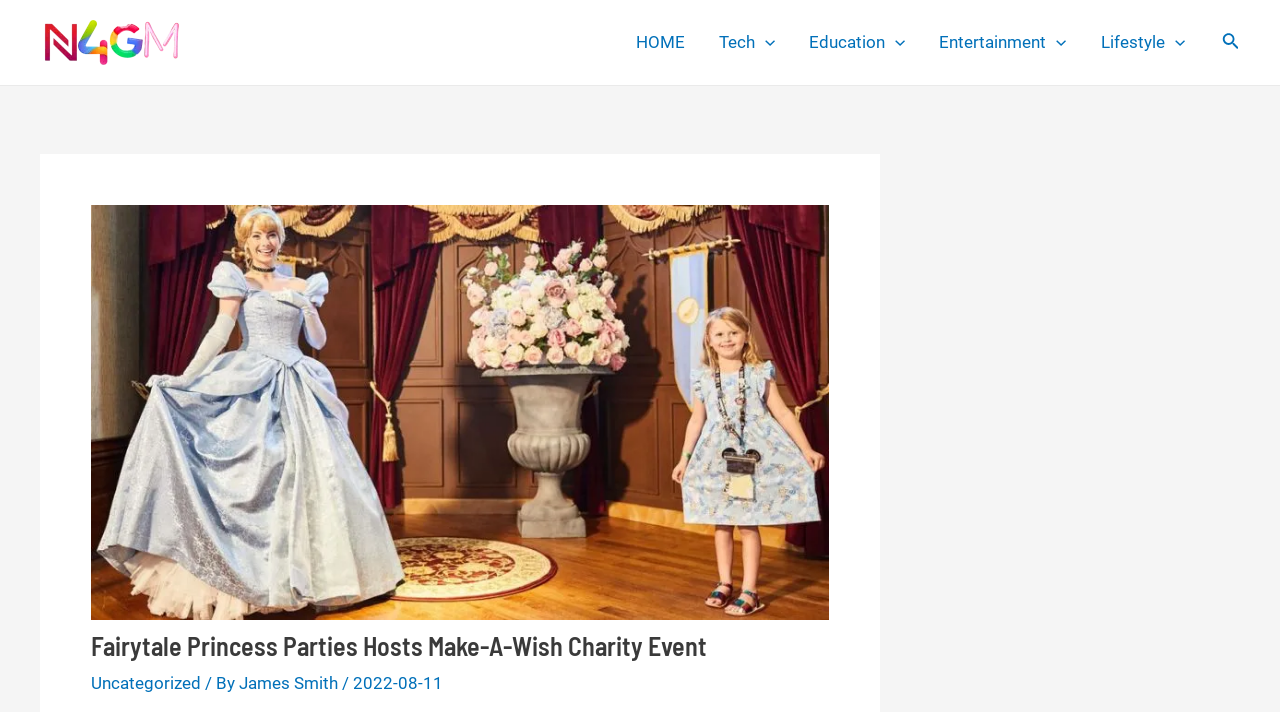How many images are there in the header section?
Please respond to the question thoroughly and include all relevant details.

I counted the number of images in the header section by looking at the image 'Fairytale Princess Parties Hosts Make A Wish Charity Event'. There is only 1 image in the header section.